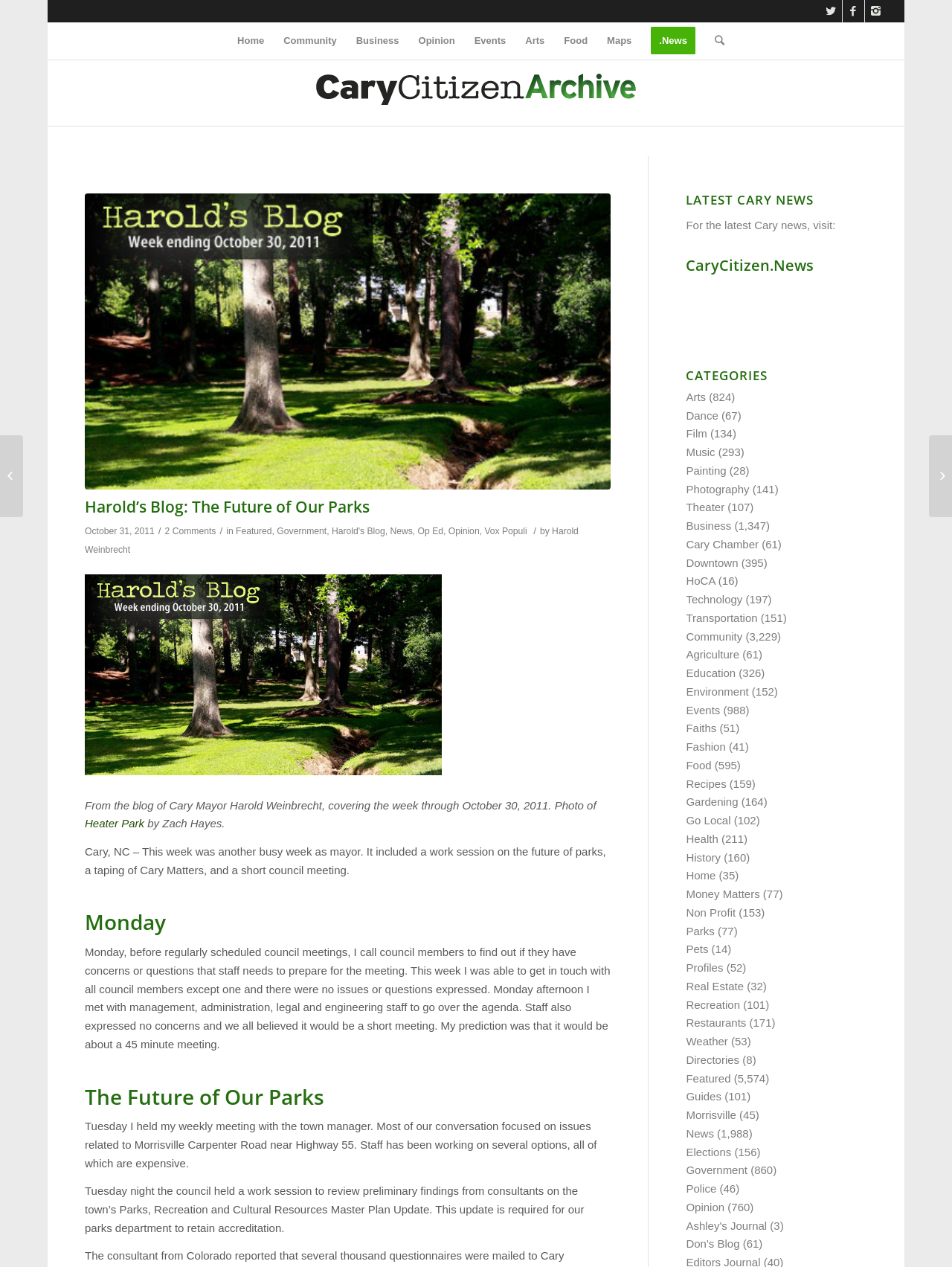Give a short answer using one word or phrase for the question:
How many comments are there on this blog post?

2 Comments